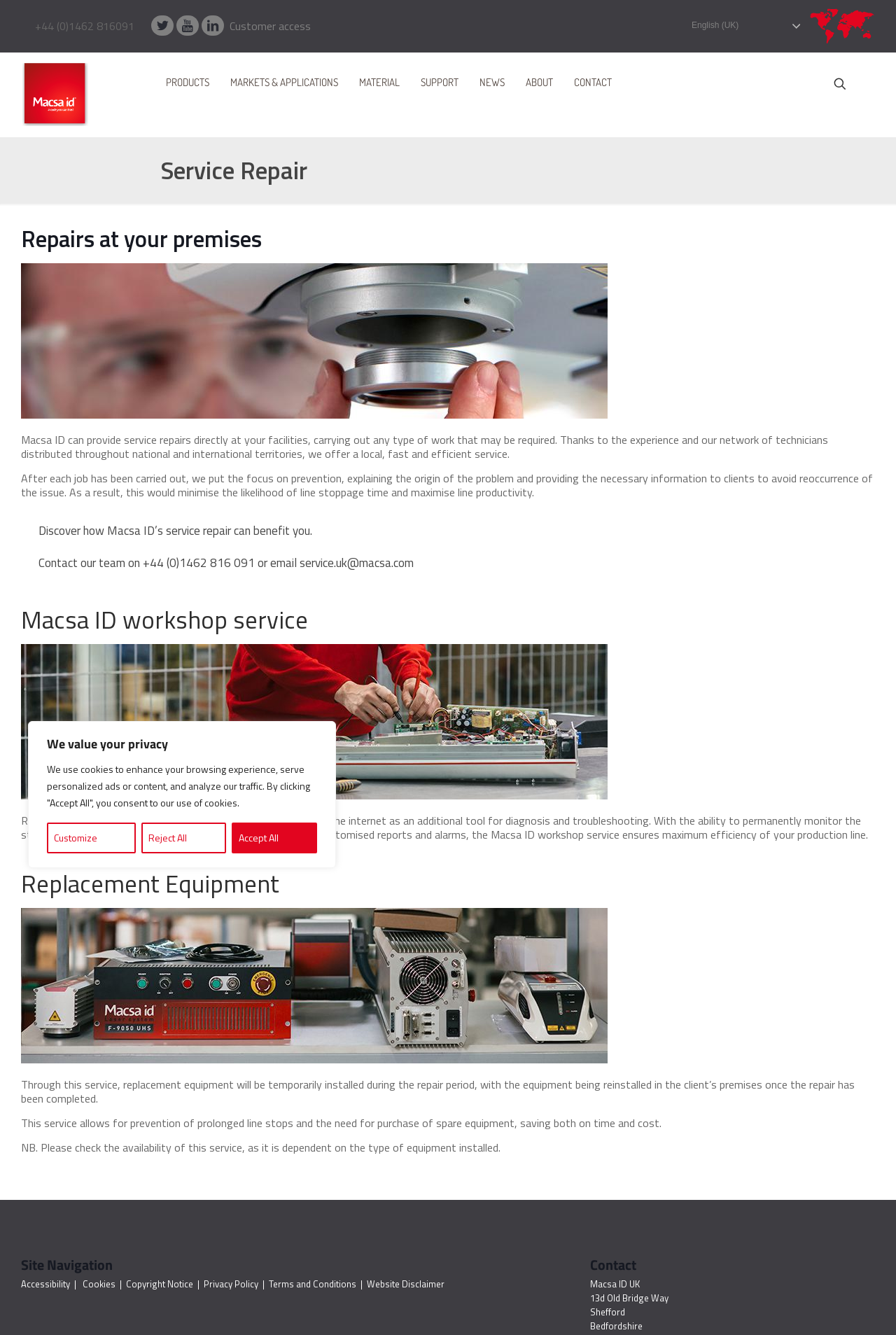Please determine the bounding box coordinates of the element's region to click for the following instruction: "Contact the locksmith store".

None